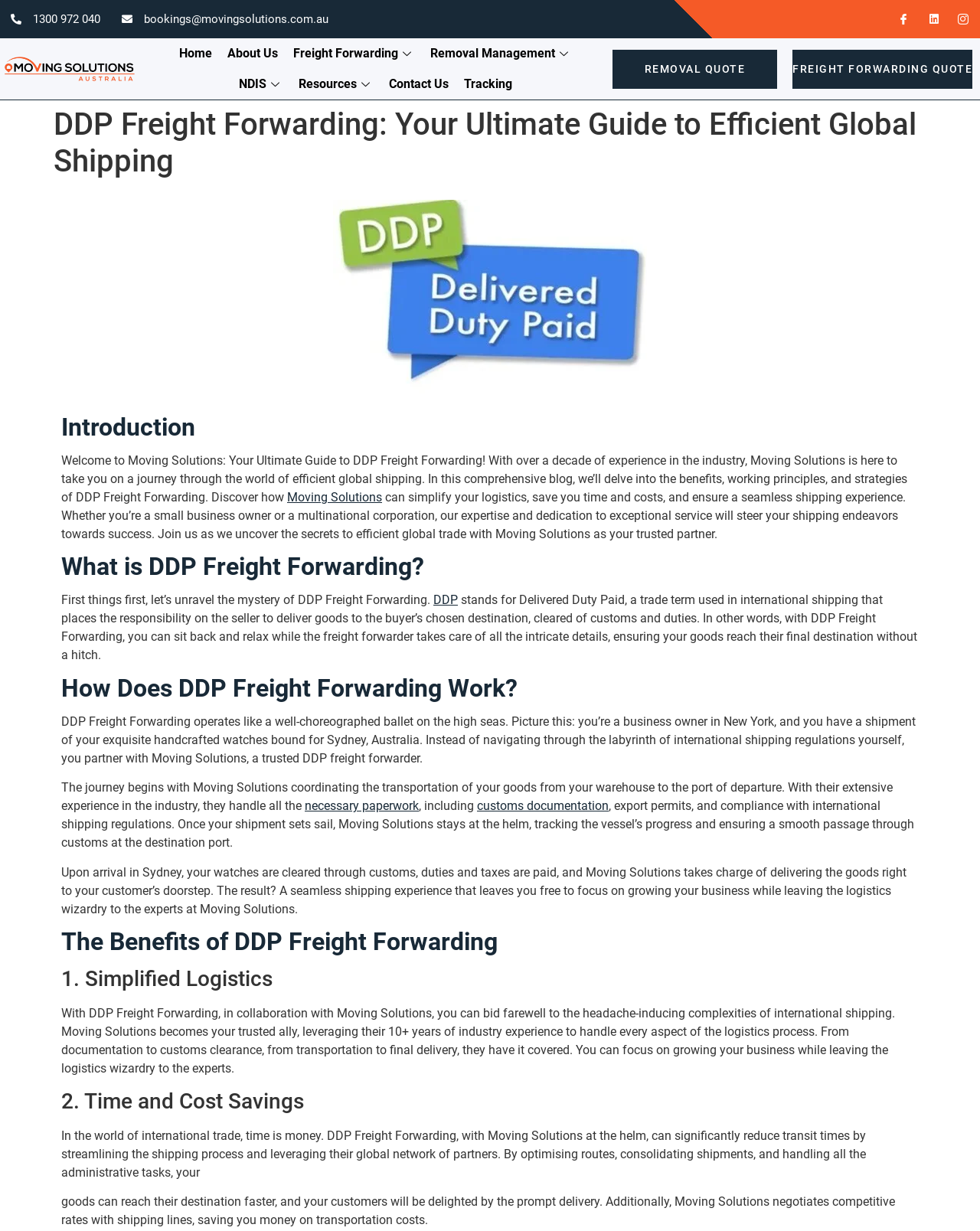Please give the bounding box coordinates of the area that should be clicked to fulfill the following instruction: "Contact us". The coordinates should be in the format of four float numbers from 0 to 1, i.e., [left, top, right, bottom].

[0.389, 0.056, 0.465, 0.081]